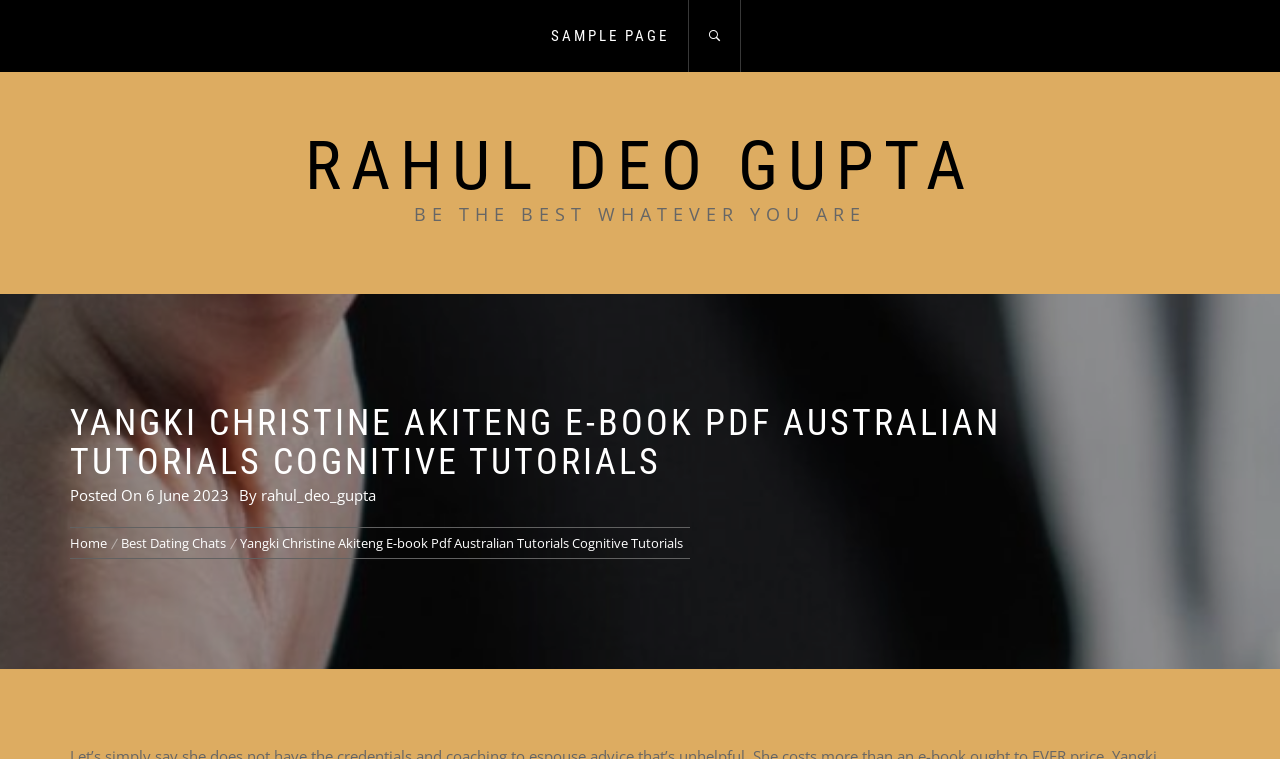Create a full and detailed caption for the entire webpage.

The webpage appears to be a blog post or article page. At the top, there is a heading that reads "YANGKI CHRISTINE AKITENG E-BOOK PDF AUSTRALIAN TUTORIALS COGNITIVE TUTORIALS" which is centered and takes up a significant portion of the top section. Below this heading, there is a link to a "SAMPLE PAGE" on the left, and a small icon represented by "\uf4a4" on the right. 

Further down, there is a prominent link to "RAHUL DEO GUPTA" which is centered and takes up a significant portion of the width. Below this link, there is a motivational quote "BE THE BEST WHATEVER YOU ARE" which is also centered.

On the left side, there is a section that displays metadata about the post, including the text "Posted On" followed by a link to the date "6 June 2023", and then the text "By" followed by a link to the author "rahul_deo_gupta".

At the bottom, there is a navigation section labeled "Breadcrumbs" which contains three links: "Home", "Best Dating Chats", and "Yangki Christine Akiteng E-book Pdf Australian Tutorials Cognitive Tutorials", which is the current page.